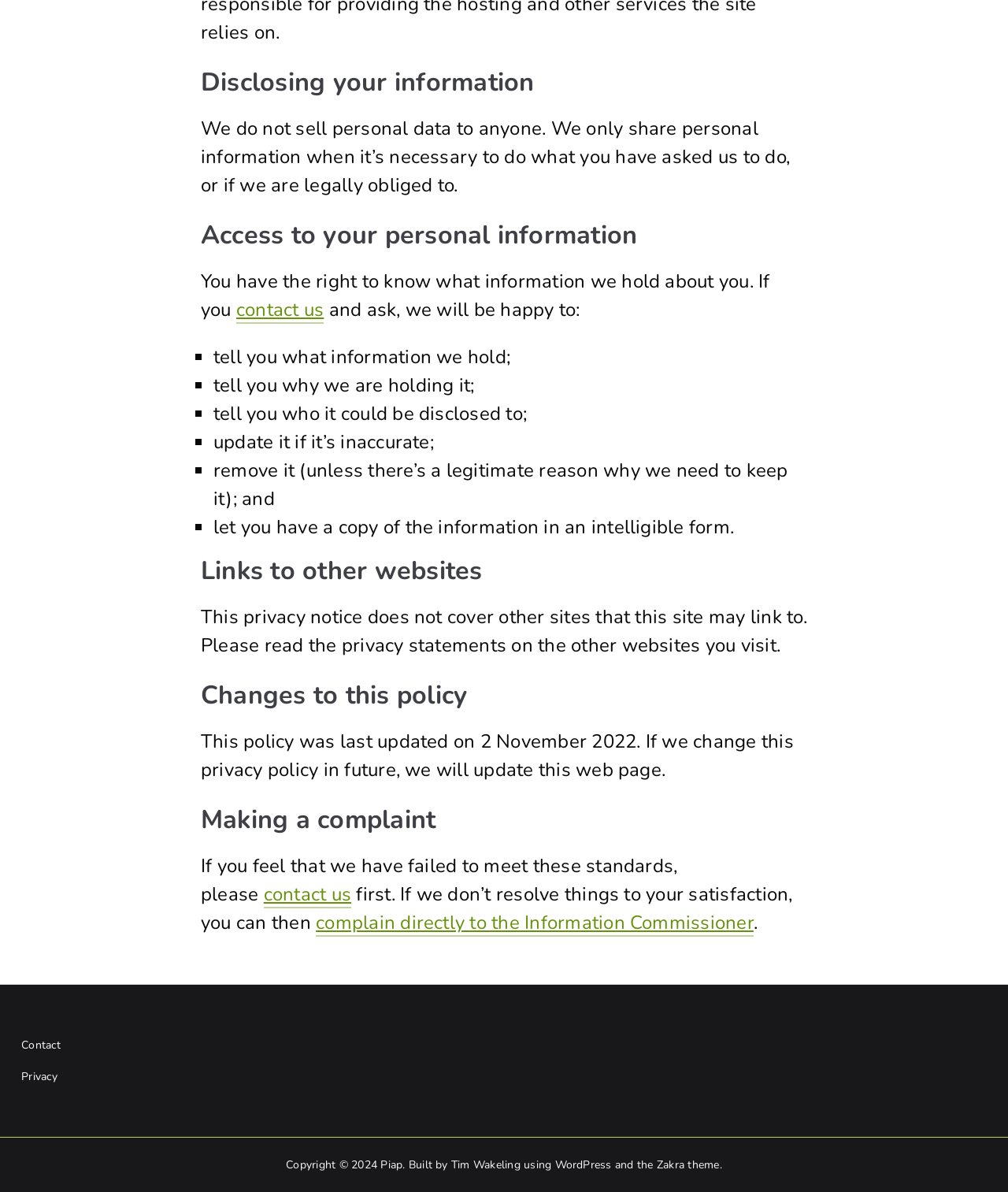Please identify the bounding box coordinates of the clickable area that will allow you to execute the instruction: "contact us".

[0.234, 0.249, 0.321, 0.272]